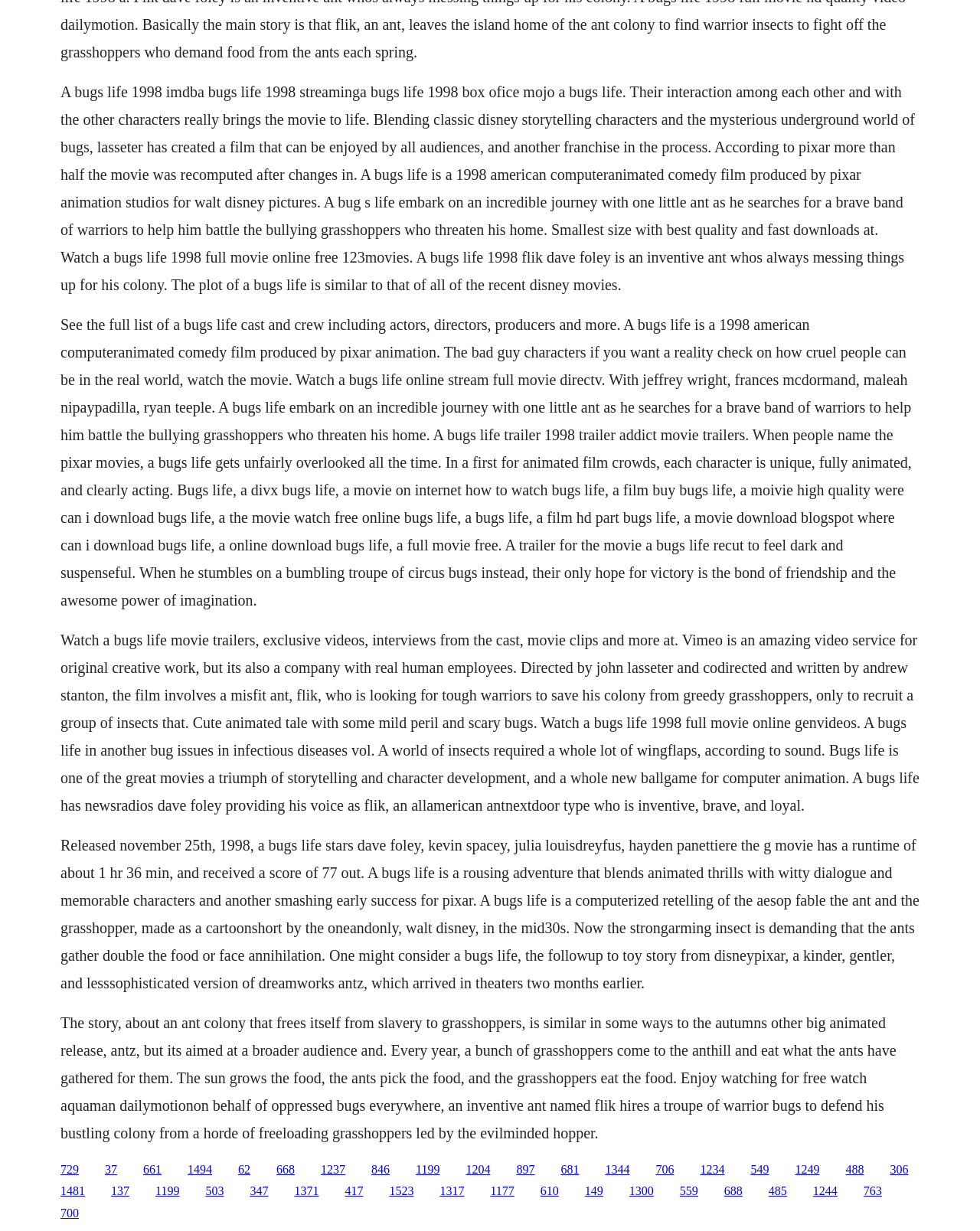Kindly determine the bounding box coordinates for the clickable area to achieve the given instruction: "Read the article about 'The Notion Of Cuteness'".

None